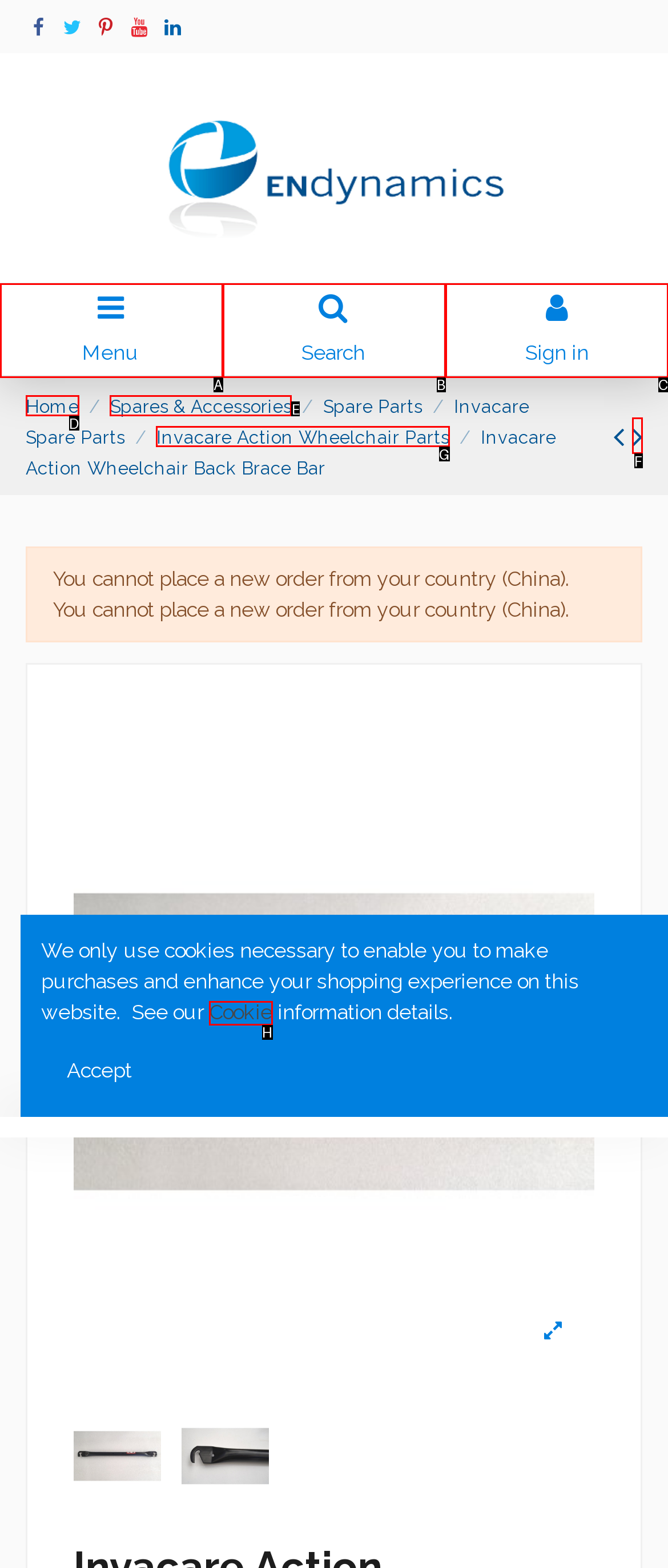Determine the letter of the element you should click to carry out the task: view Invacare Action Wheelchair Parts
Answer with the letter from the given choices.

G